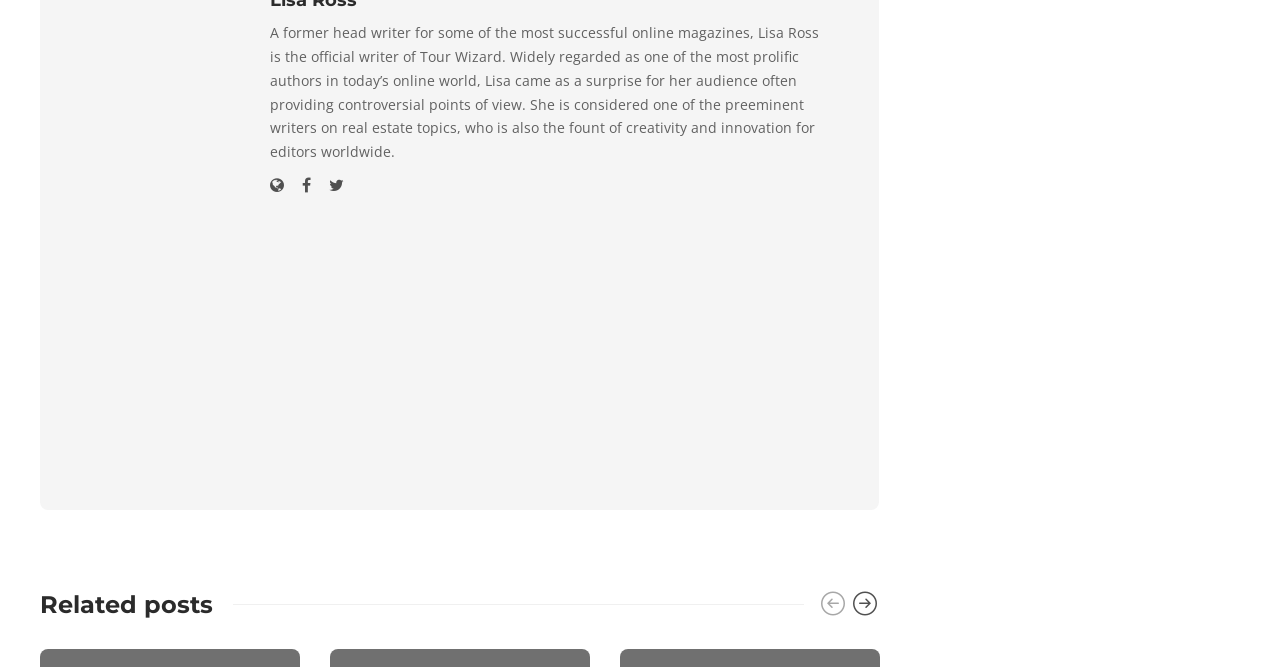Determine the bounding box for the described HTML element: "6 years ago". Ensure the coordinates are four float numbers between 0 and 1 in the format [left, top, right, bottom].

[0.767, 0.595, 0.816, 0.616]